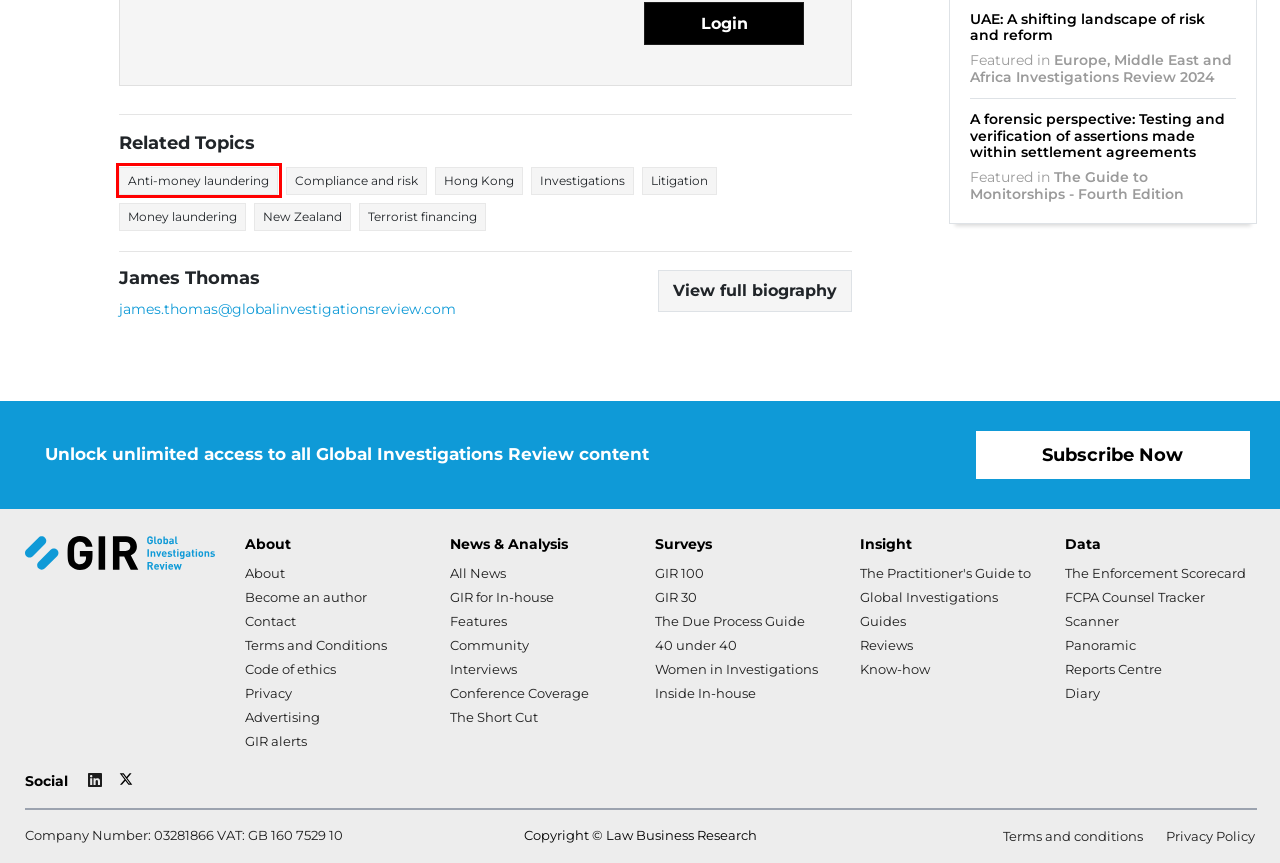Review the webpage screenshot provided, noting the red bounding box around a UI element. Choose the description that best matches the new webpage after clicking the element within the bounding box. The following are the options:
A. Litigation - Global Investigations Review
B. Anti-money laundering - Global Investigations Review
C. Subscribe - Global Investigations Review
D. Money laundering - Global Investigations Review
E. James Thomas - Global Investigations Review
F. Home - Law Business Research
G. Global Investigations Review
H. Terrorist financing - Global Investigations Review

B